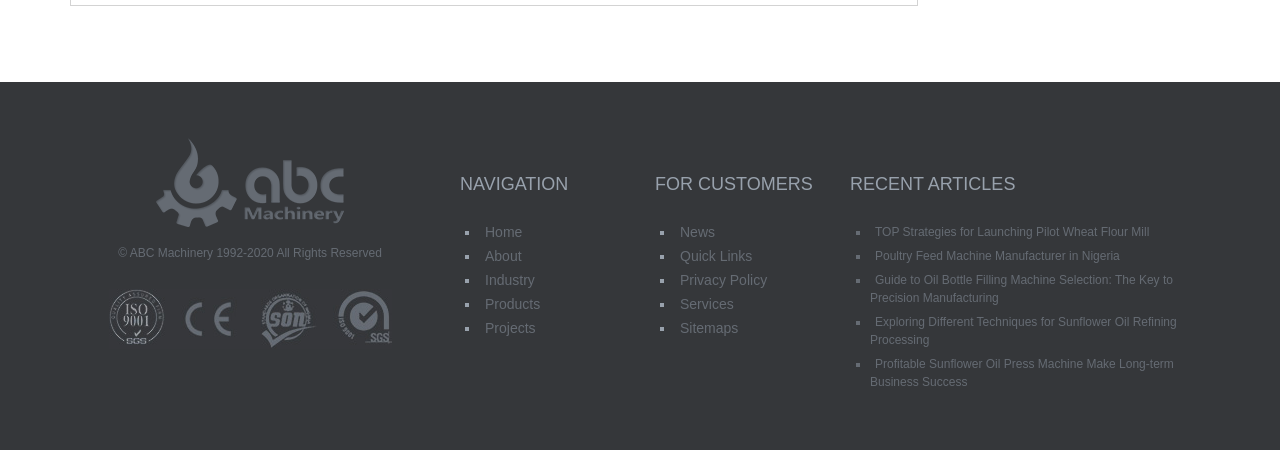Determine the bounding box coordinates of the target area to click to execute the following instruction: "View News."

[0.527, 0.498, 0.563, 0.533]